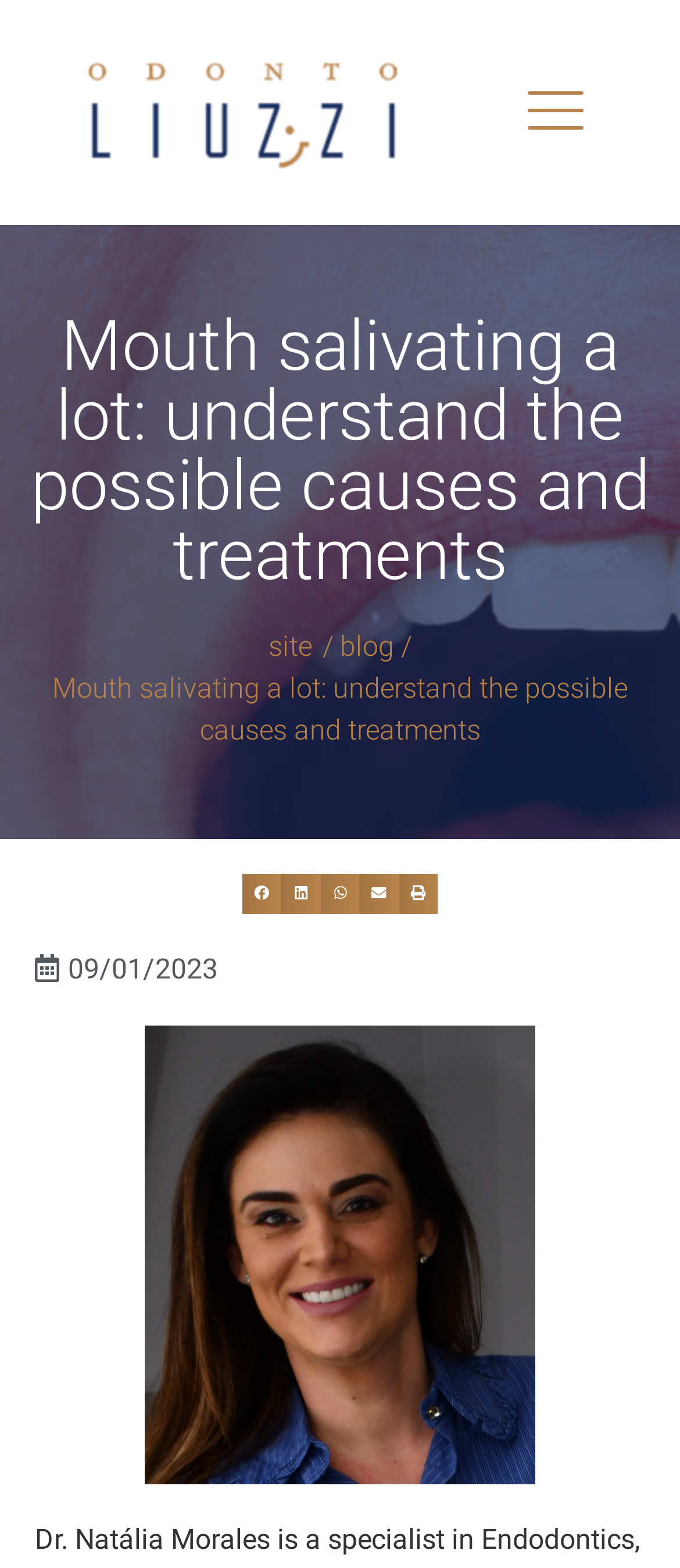Give a one-word or phrase response to the following question: How many social media sharing buttons are there?

5